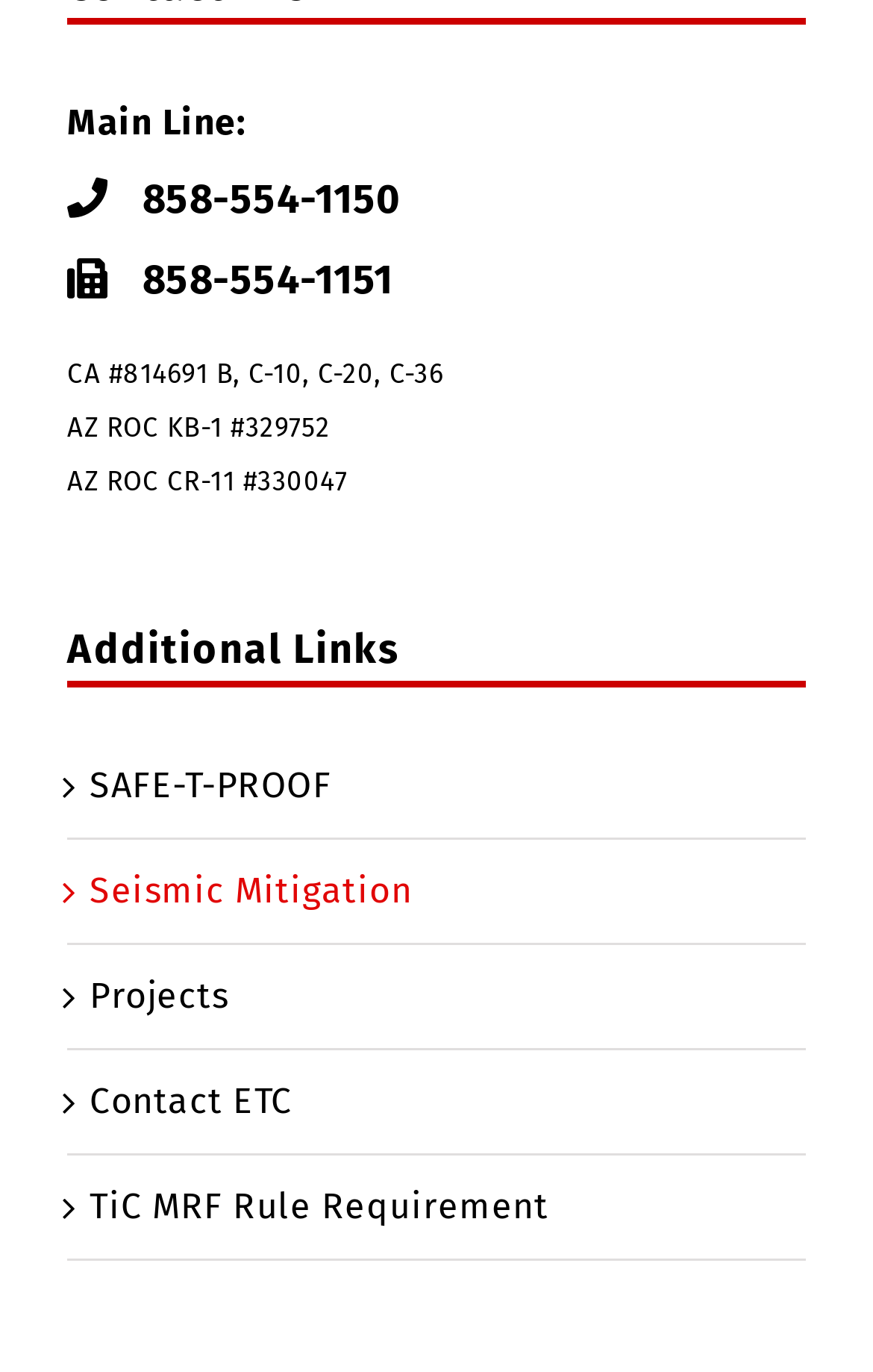Using the description "TiC MRF Rule Requirement", locate and provide the bounding box of the UI element.

[0.103, 0.854, 0.897, 0.906]